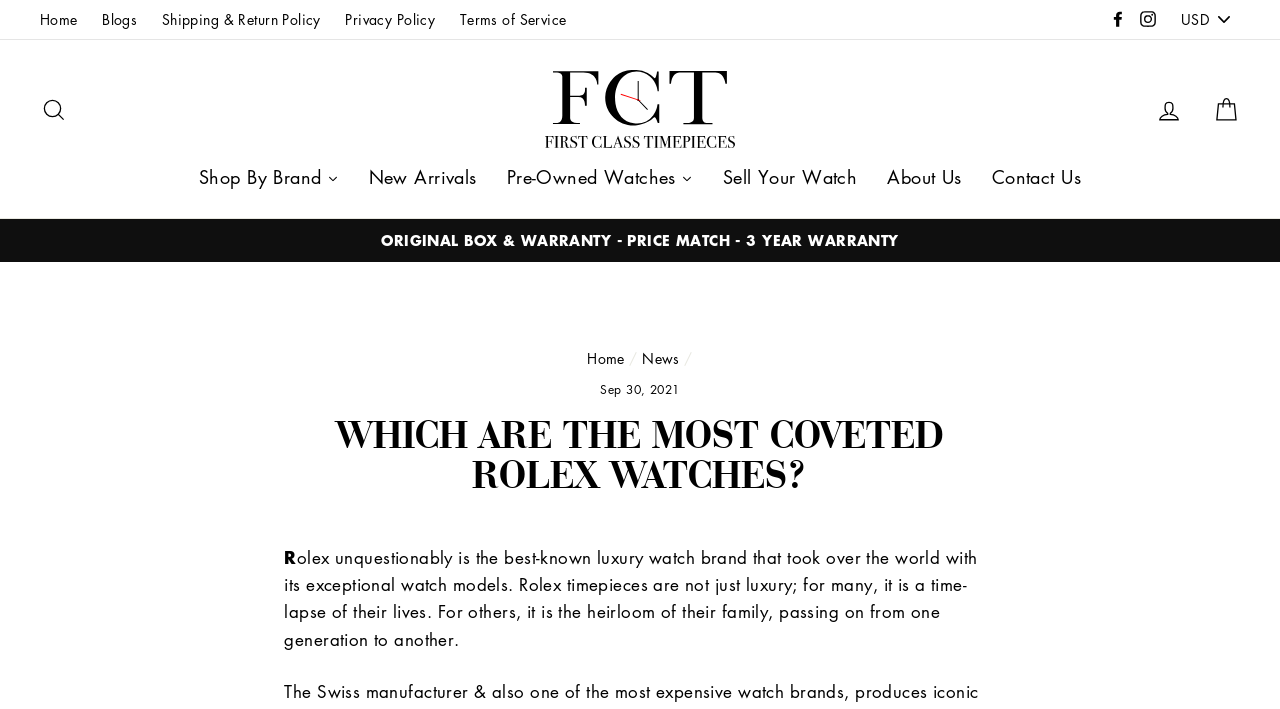Locate the bounding box for the described UI element: "Shipping & Return Policy". Ensure the coordinates are four float numbers between 0 and 1, formatted as [left, top, right, bottom].

[0.119, 0.004, 0.259, 0.051]